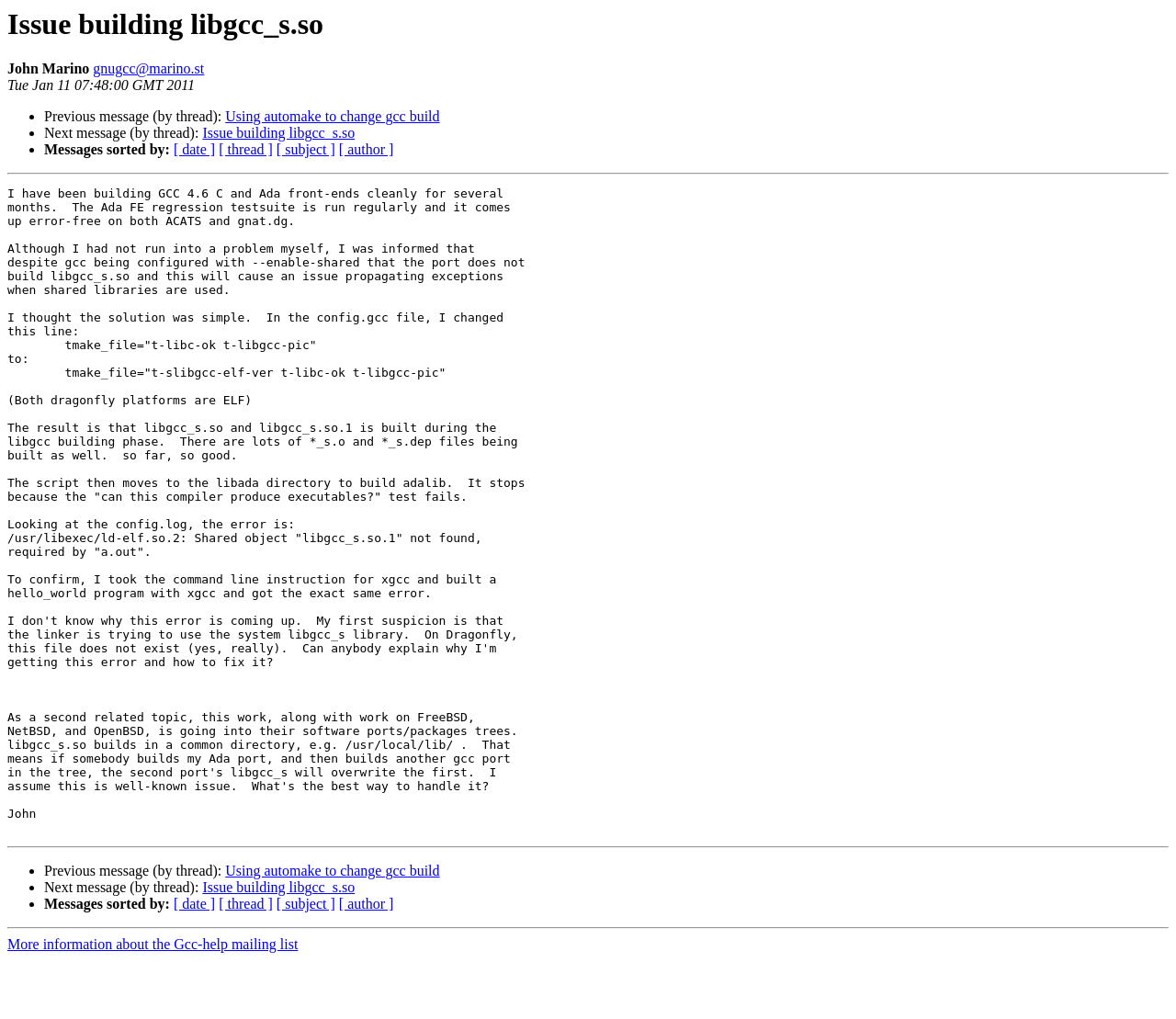Determine the bounding box coordinates of the clickable area required to perform the following instruction: "View next message in thread". The coordinates should be represented as four float numbers between 0 and 1: [left, top, right, bottom].

[0.172, 0.123, 0.302, 0.138]